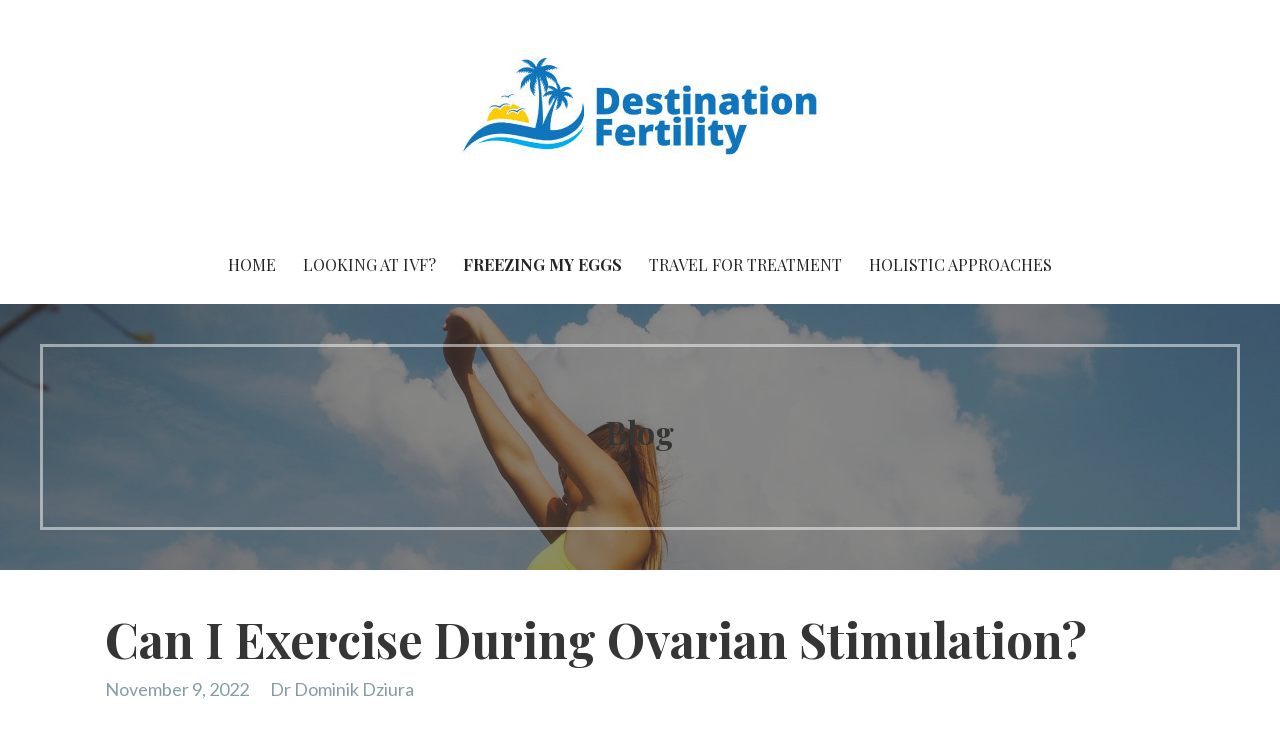Determine the bounding box coordinates of the clickable area required to perform the following instruction: "Learn more about 'HOLISTIC APPROACHES'". The coordinates should be represented as four float numbers between 0 and 1: [left, top, right, bottom].

[0.67, 0.301, 0.831, 0.403]